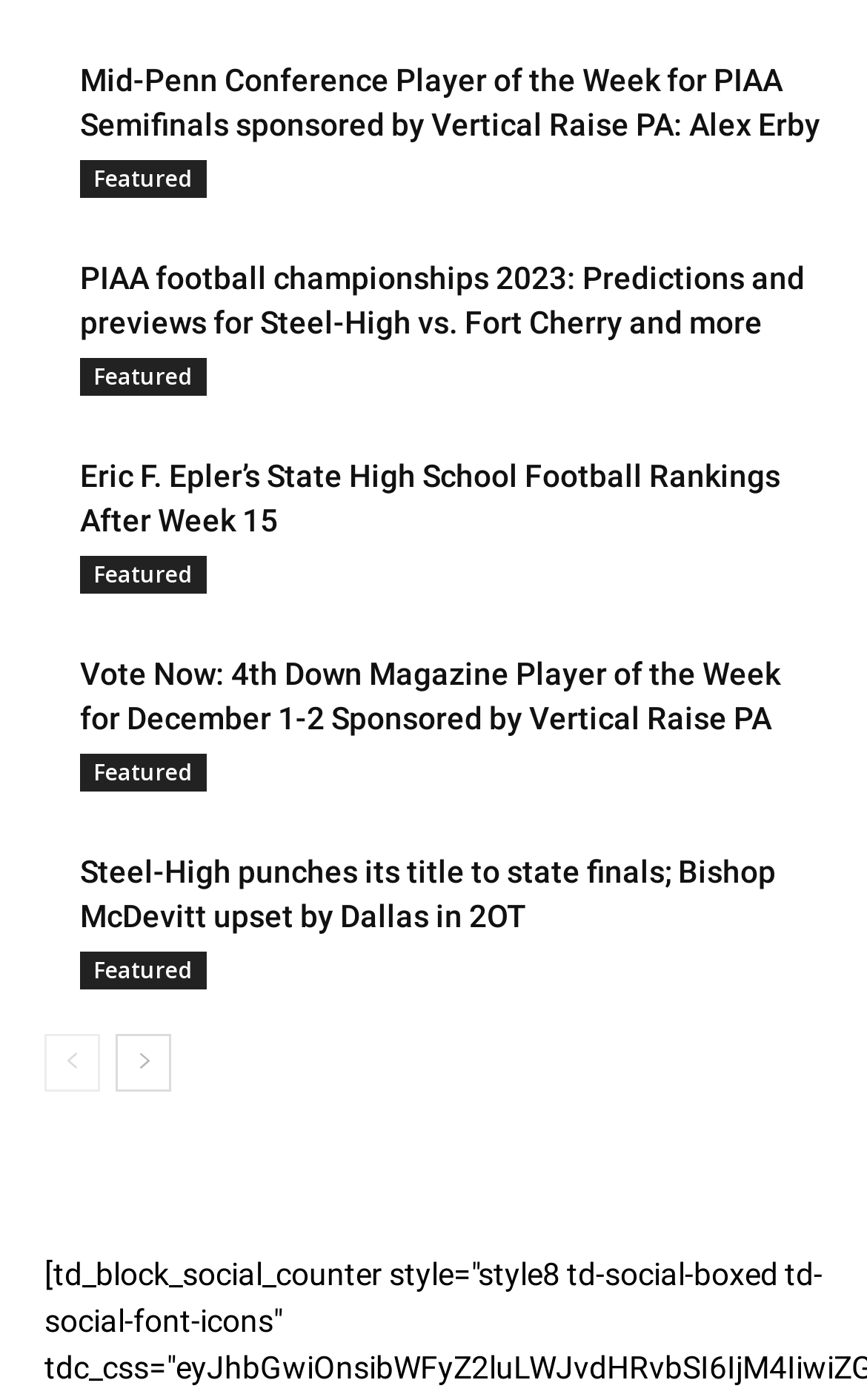How many articles are there on this page?
Please utilize the information in the image to give a detailed response to the question.

I counted the number of heading elements on the webpage, which represent individual articles. There are 5 heading elements in total, each with a corresponding link.